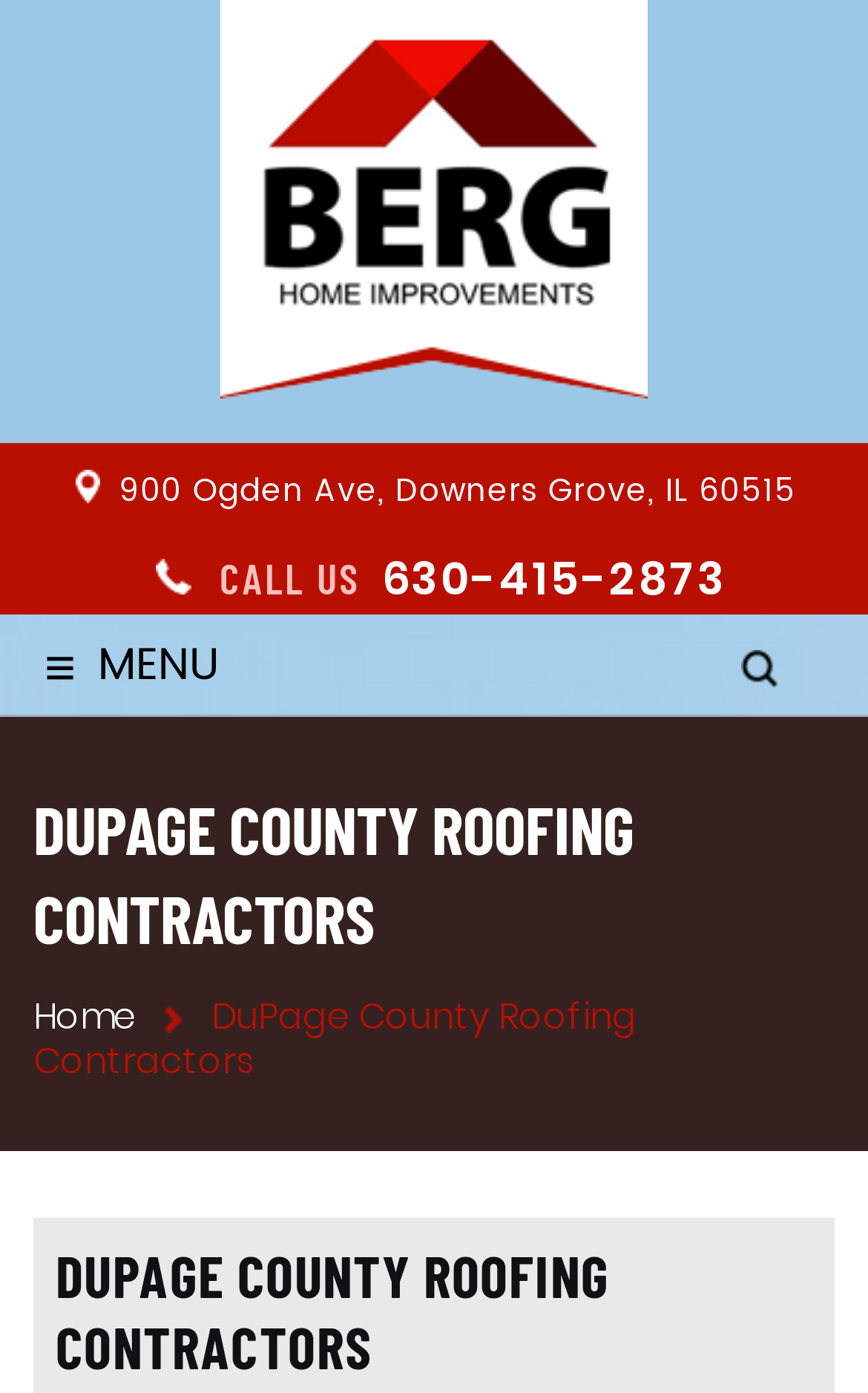What is the address of Berg Home Improvements?
Refer to the screenshot and deliver a thorough answer to the question presented.

I found the address by looking at the top section of the webpage, where it provides the address '900 Ogden Ave, Downers Grove, IL 60515' as a link.